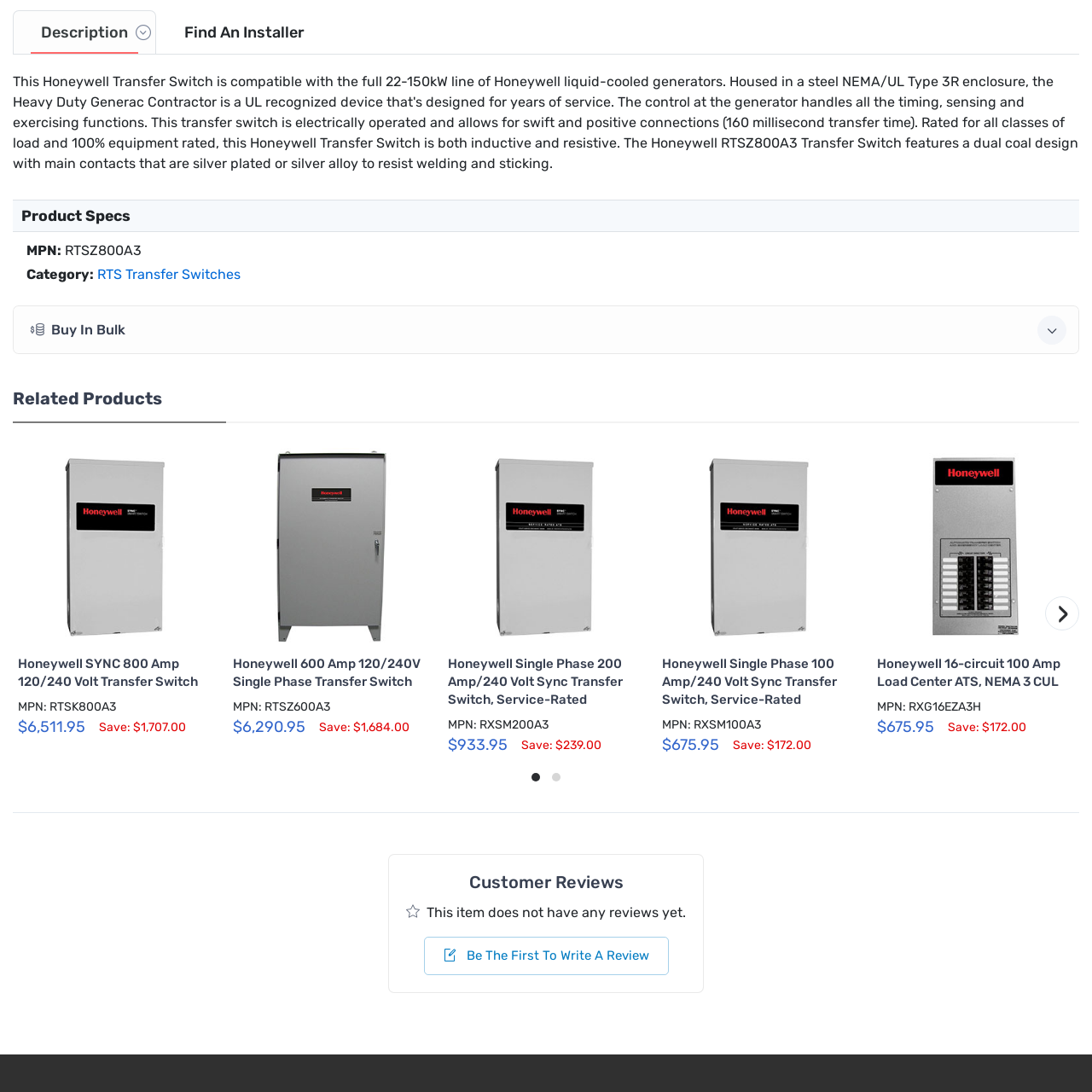Please examine the image highlighted by the red rectangle and provide a comprehensive answer to the following question based on the visual information present:
What is the manufacturer's part number for this product?

The manufacturer's part number can be found in the product listing details below the image, which mentions the MPN as RXSM200A3.